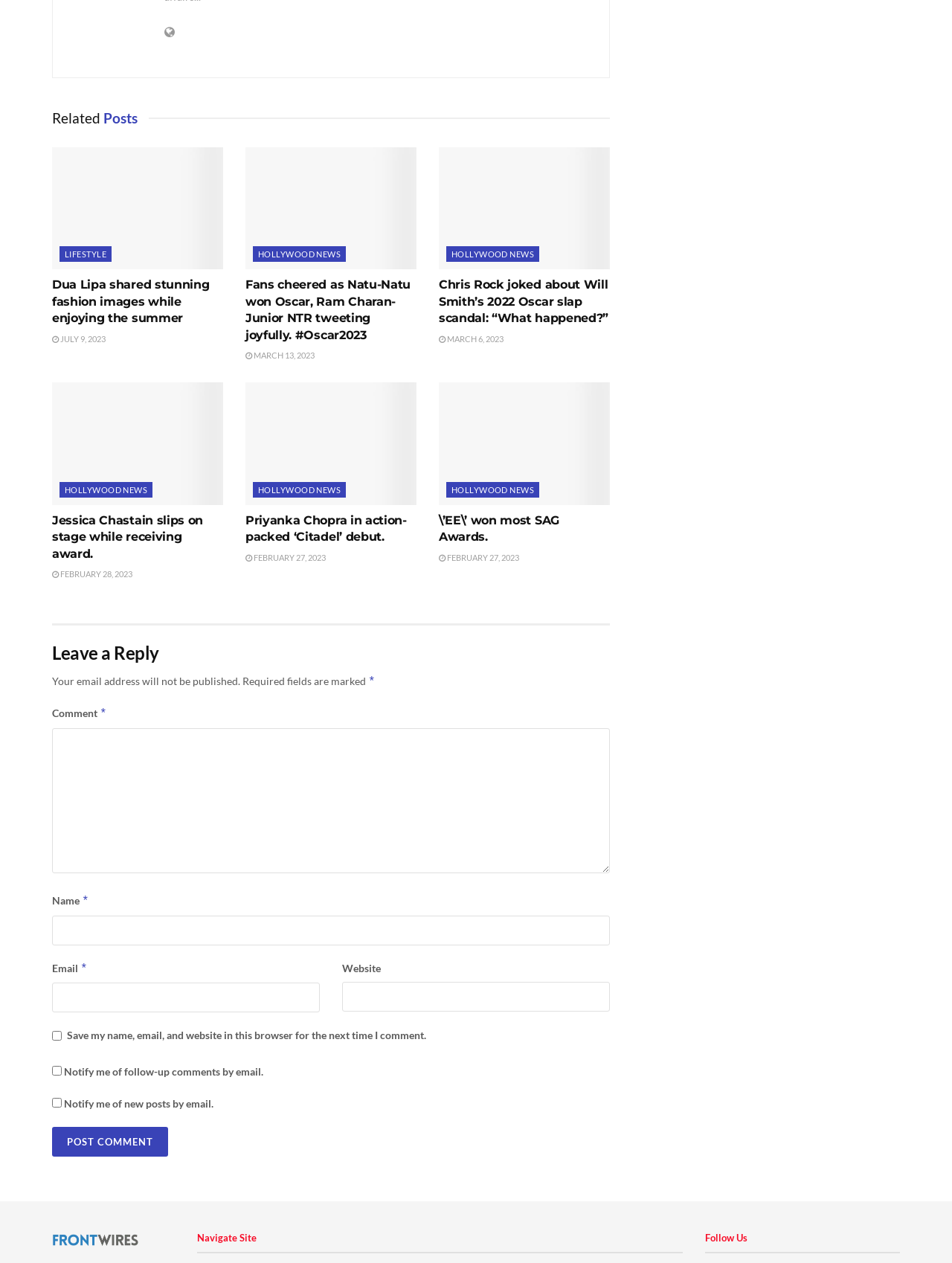Give a succinct answer to this question in a single word or phrase: 
What is the category of the first article?

LIFESTYLE